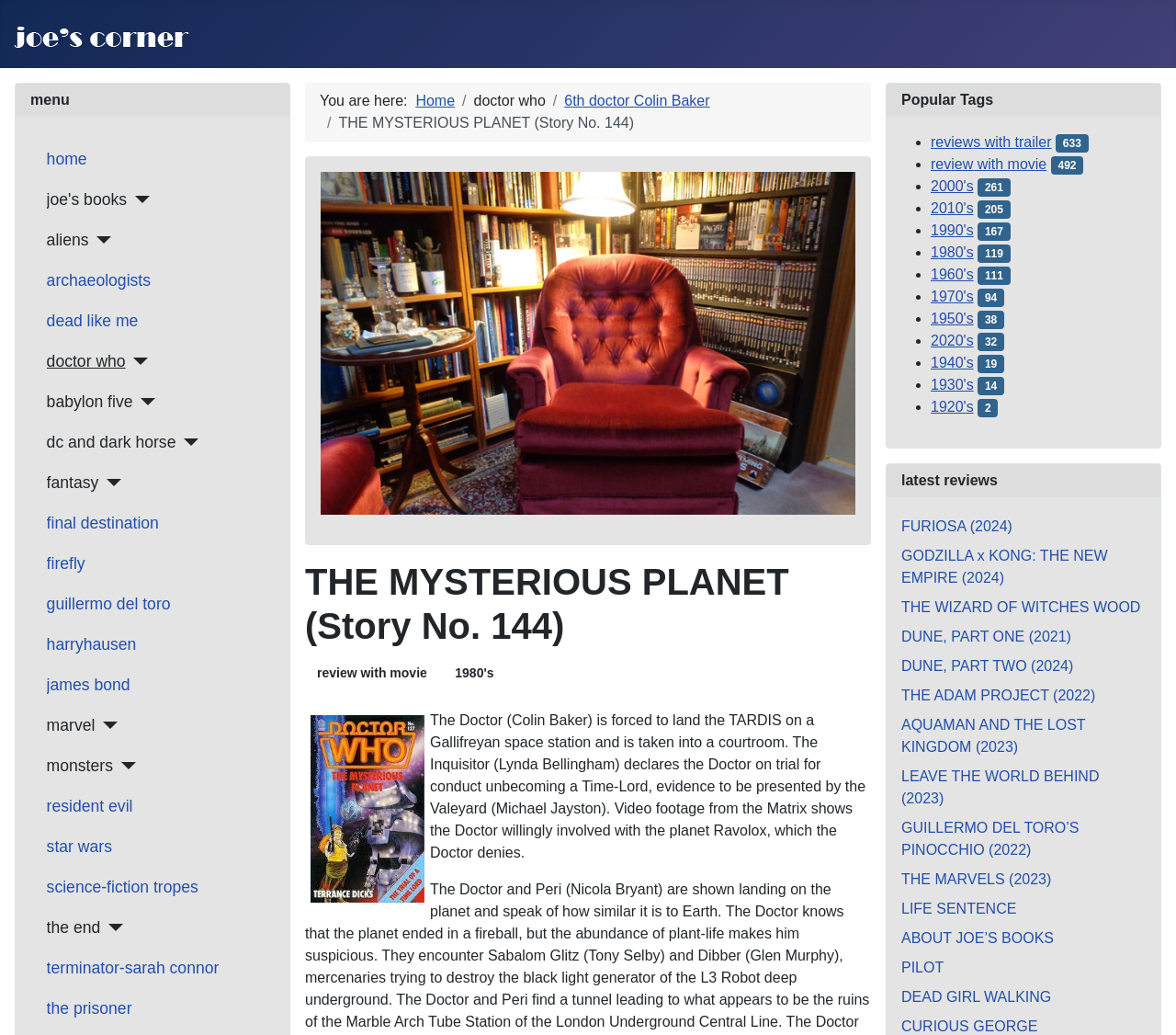What is the name of the space station where the Doctor lands?
Refer to the image and respond with a one-word or short-phrase answer.

Gallifreyan space station